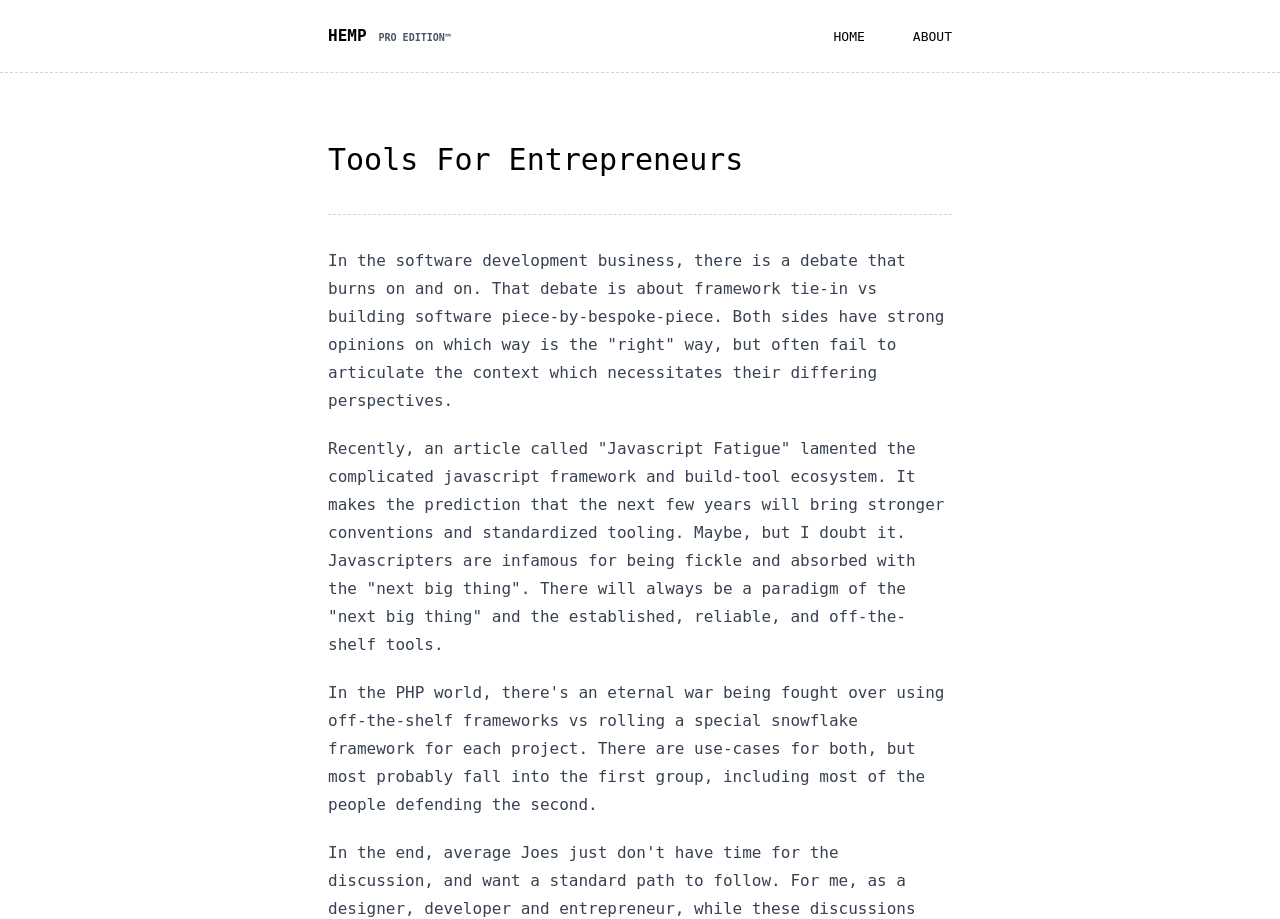Based on what you see in the screenshot, provide a thorough answer to this question: How many links are in the top navigation bar?

The top navigation bar contains three links: 'HEMP PRO EDITION', 'HOME', and 'ABOUT', which can be determined by examining the bounding box coordinates and OCR text of the elements.